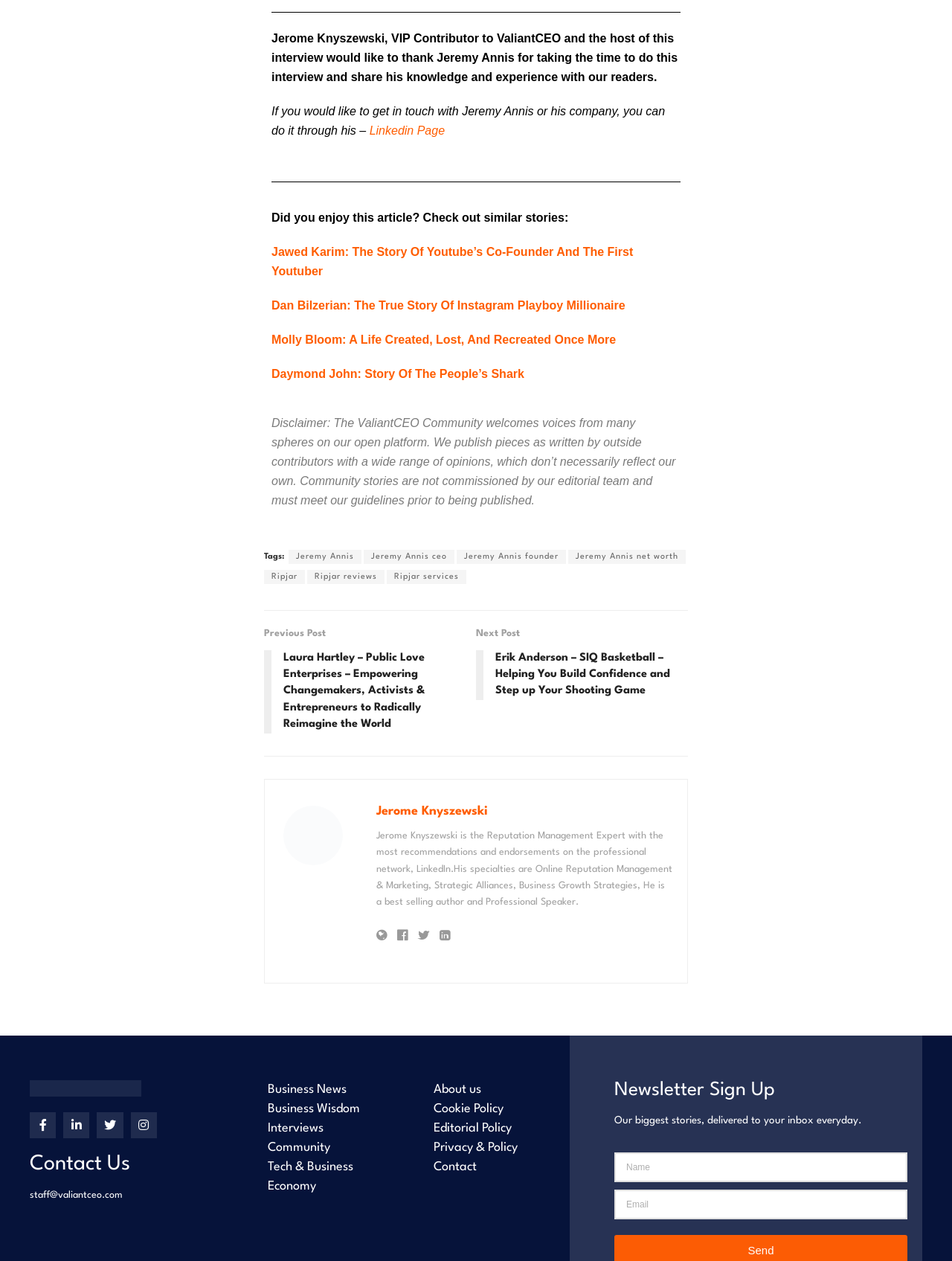Pinpoint the bounding box coordinates of the element to be clicked to execute the instruction: "Click on the link to Jeremy Annis' Linkedin Page".

[0.388, 0.099, 0.467, 0.109]